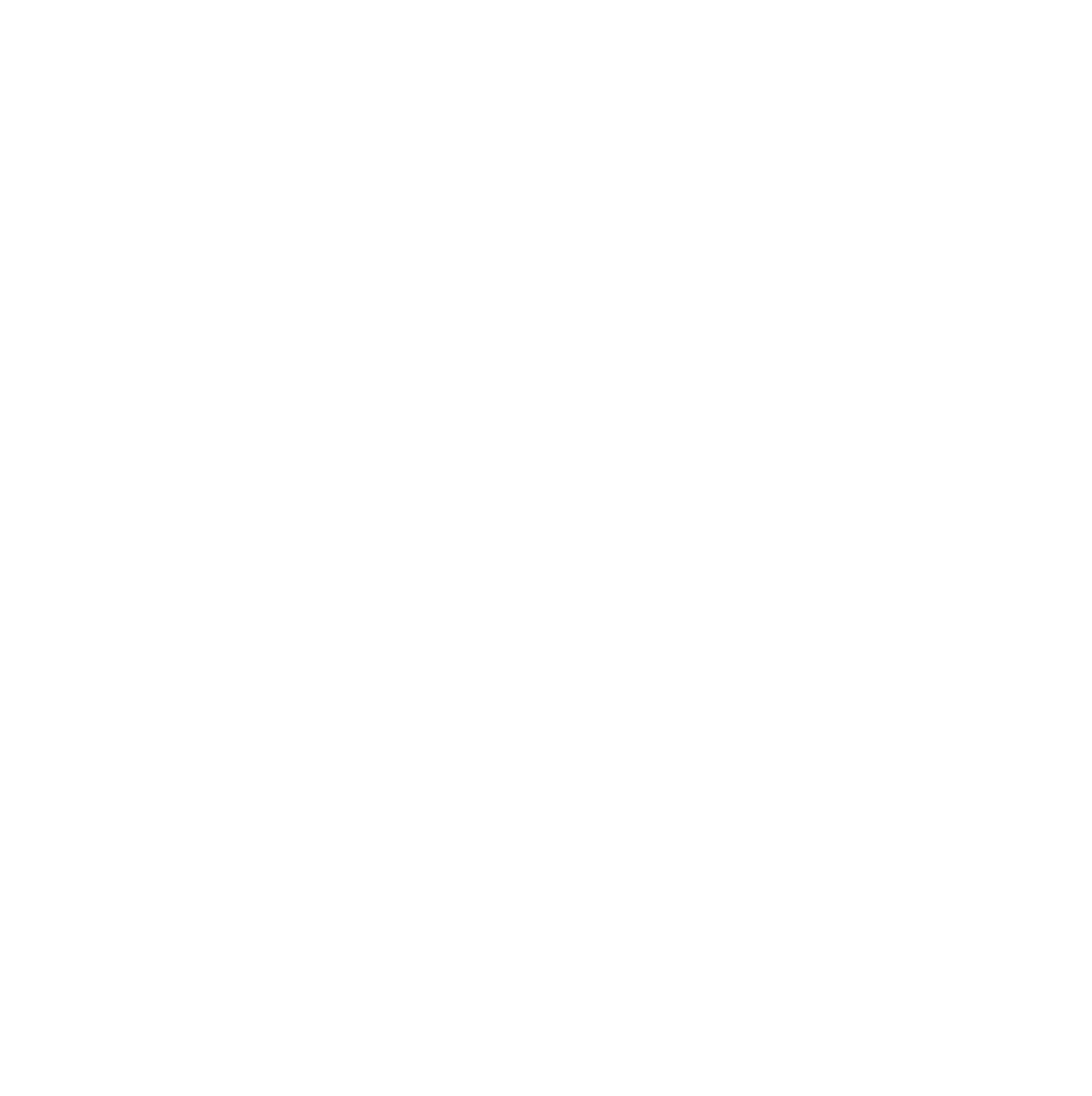Answer the question using only one word or a concise phrase: What is the email address of the company?

global@ticachina.com